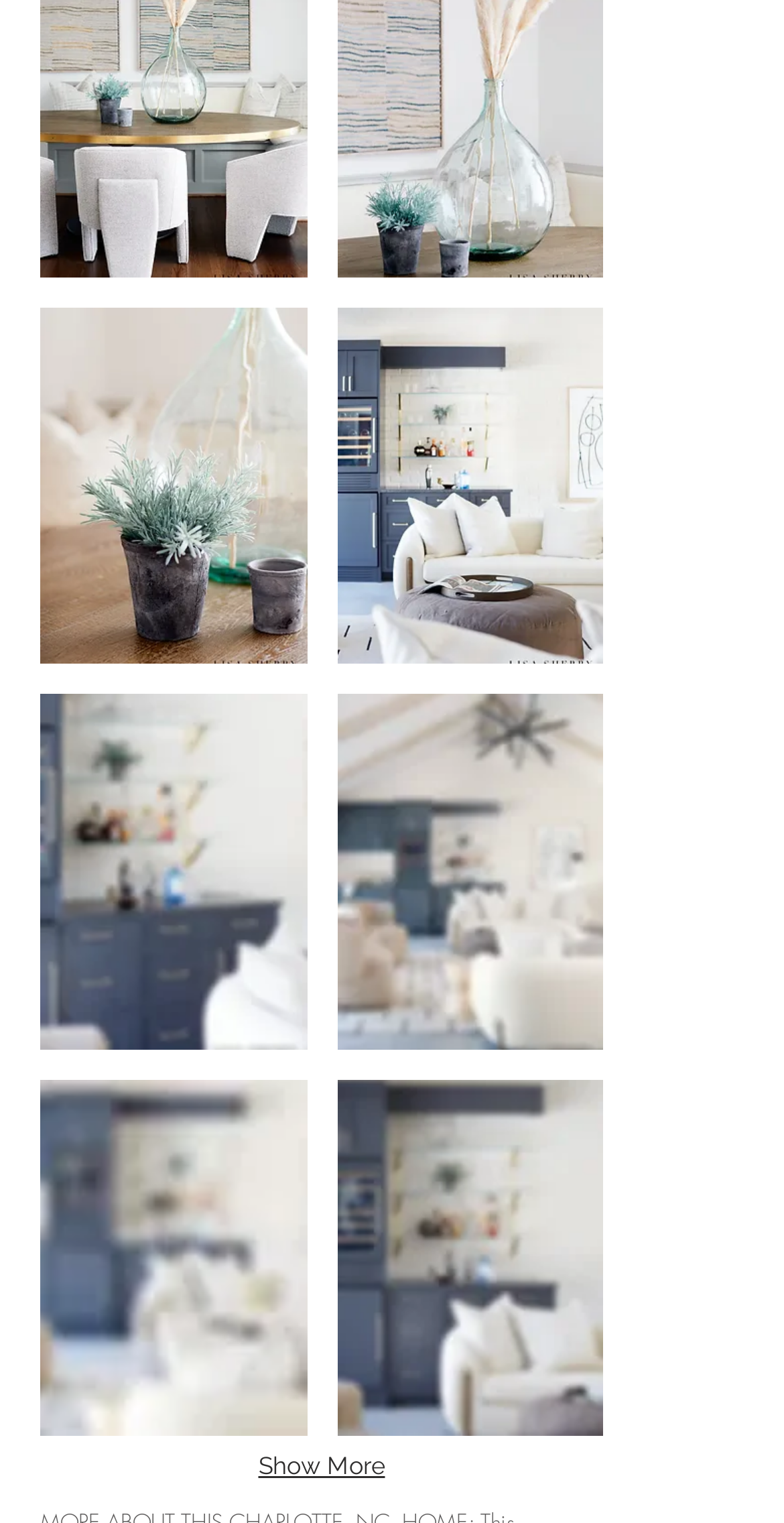What is the vertical position of the first menu button?
Analyze the image and provide a thorough answer to the question.

I compared the y1 and y2 coordinates of the first menu button, which are [0.202, 0.436]. These values are smaller than those of the other buttons, indicating that the first menu button is located at the top of the webpage.